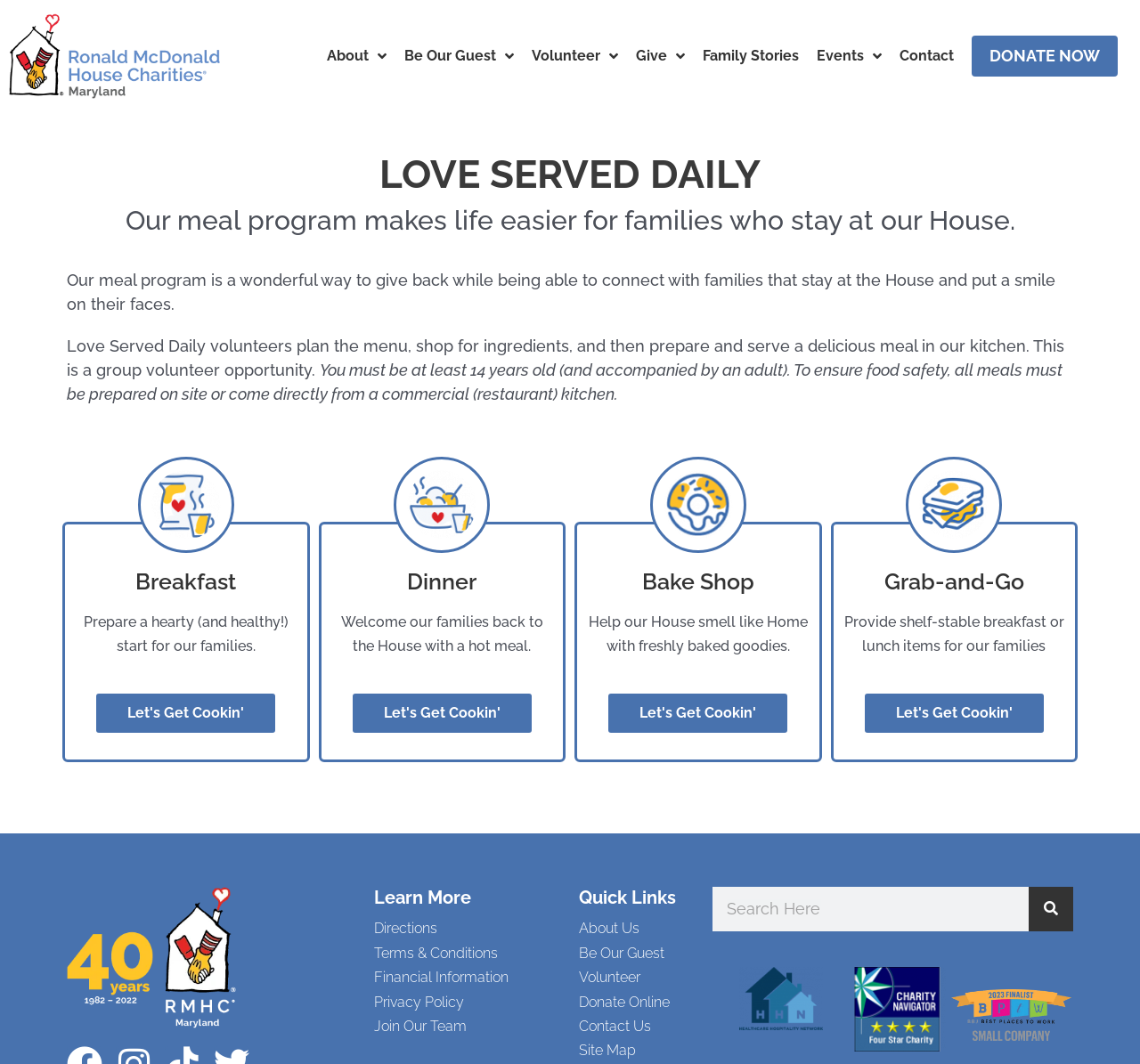Bounding box coordinates are given in the format (top-left x, top-left y, bottom-right x, bottom-right y). All values should be floating point numbers between 0 and 1. Provide the bounding box coordinate for the UI element described as: About Us

[0.508, 0.862, 0.609, 0.884]